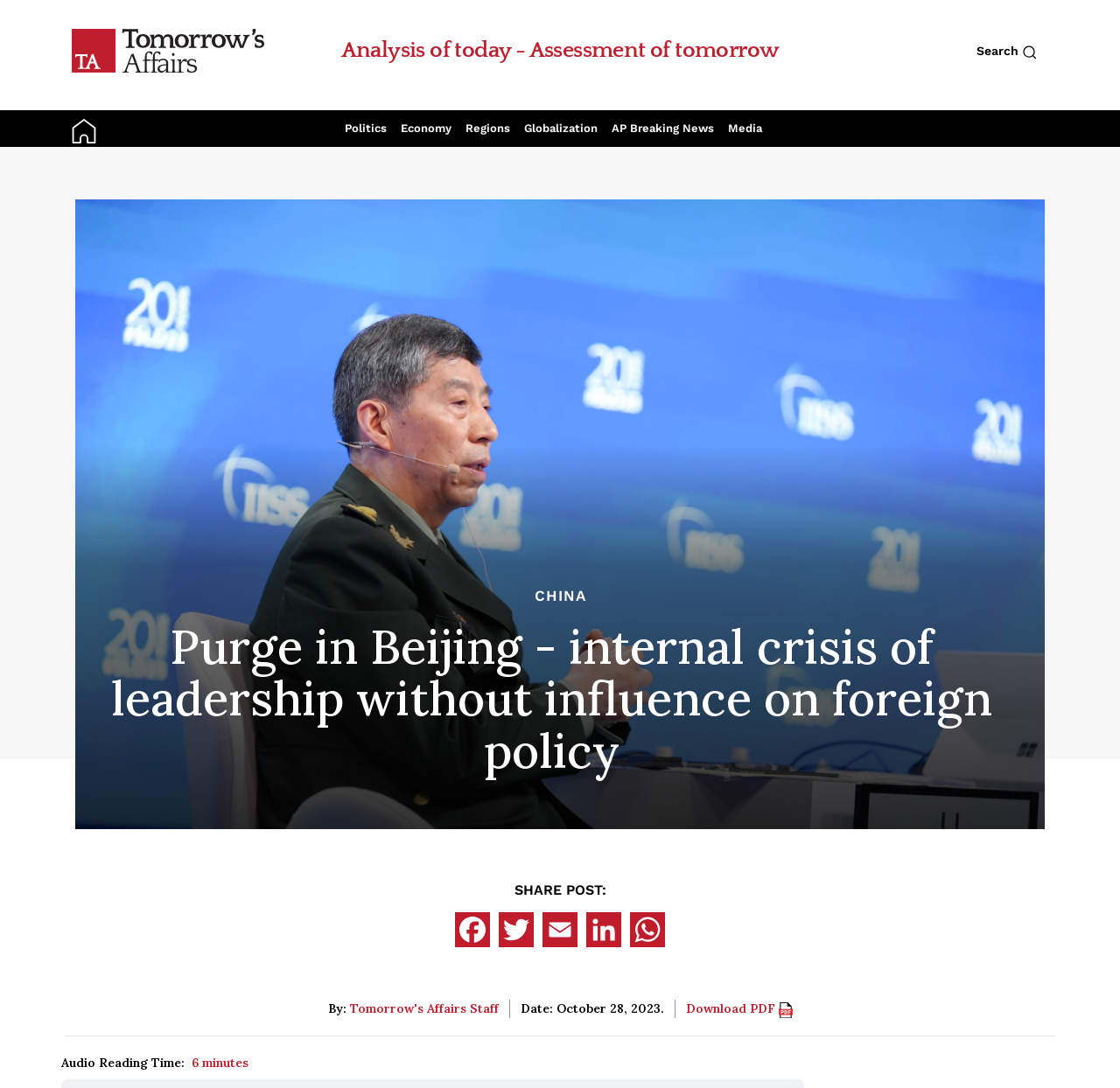Describe every aspect of the webpage comprehensively.

This webpage appears to be an article or news page, with a focus on a specific topic related to Chinese leadership. At the top left, there is a link to the home page, accompanied by an image with the text "TOMORROW'S AFFAIRS". Next to it, there is a heading that reads "Analysis of today - Assessment of tomorrow". 

On the top right, there is a search button with a small image beside it. Below the search button, there are several links to different categories, including "Politics", "Economy", "Regions", "Globalization", and "AP Breaking News". 

The main content of the page is a news article with the title "Purge in Beijing - internal crisis of leadership without influence on foreign policy". The article is quite long, taking up most of the page. 

On the right side of the page, there is a link to a specific topic, "CHINA", which spans almost the entire height of the page. 

At the bottom of the page, there are several social media links, including Facebook, Twitter, Email, LinkedIn, and WhatsApp, allowing users to share the article. Below these links, there is information about the author, "Tomorrow's Affairs Staff", and the date of publication, "October 28, 2023". There is also a link to download the article as a PDF. 

Finally, at the very bottom of the page, there is a note about the audio reading time of the article, which is 6 minutes.